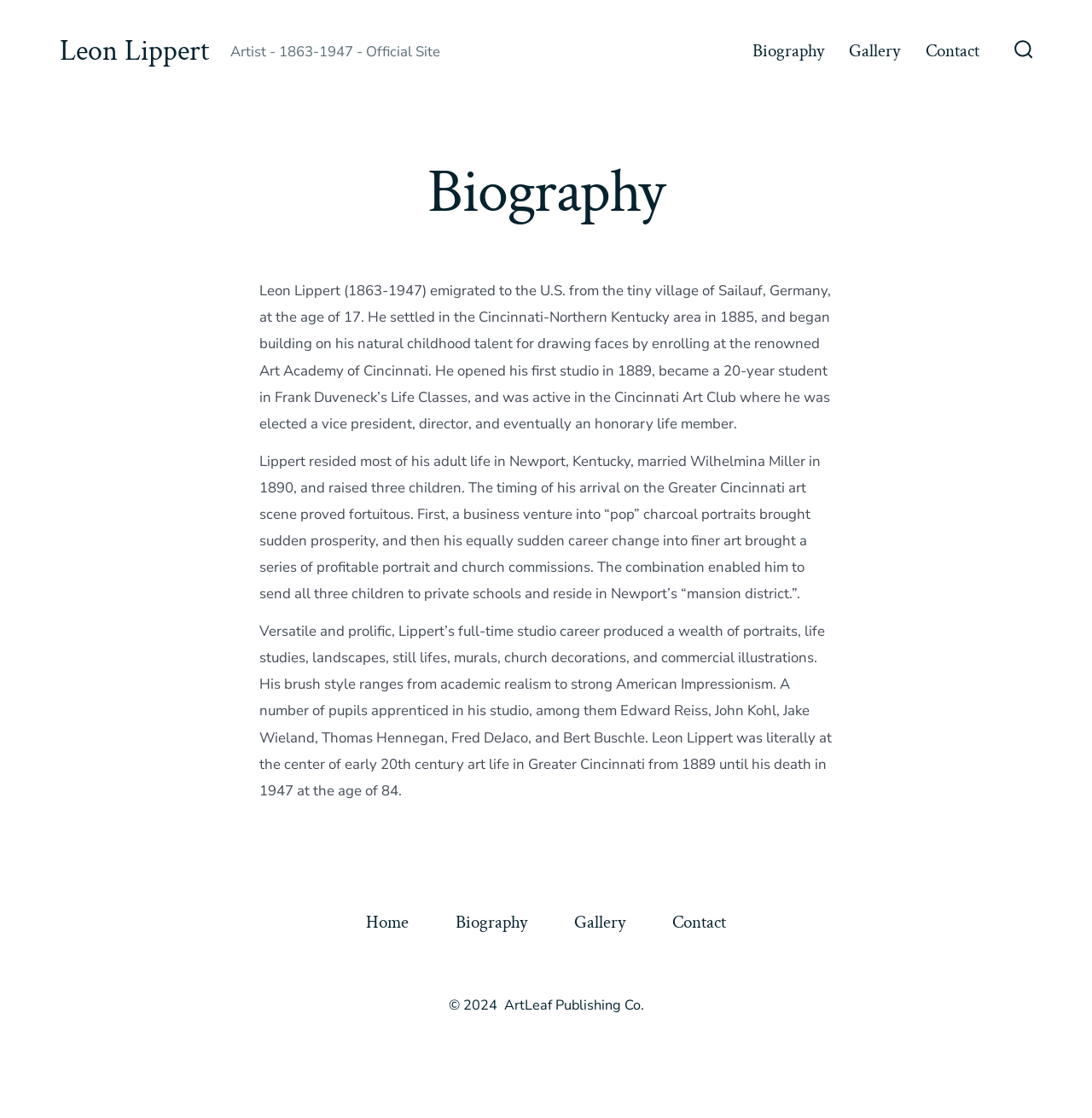Please identify the bounding box coordinates of the clickable area that will fulfill the following instruction: "Contact the artist". The coordinates should be in the format of four float numbers between 0 and 1, i.e., [left, top, right, bottom].

[0.848, 0.031, 0.897, 0.061]